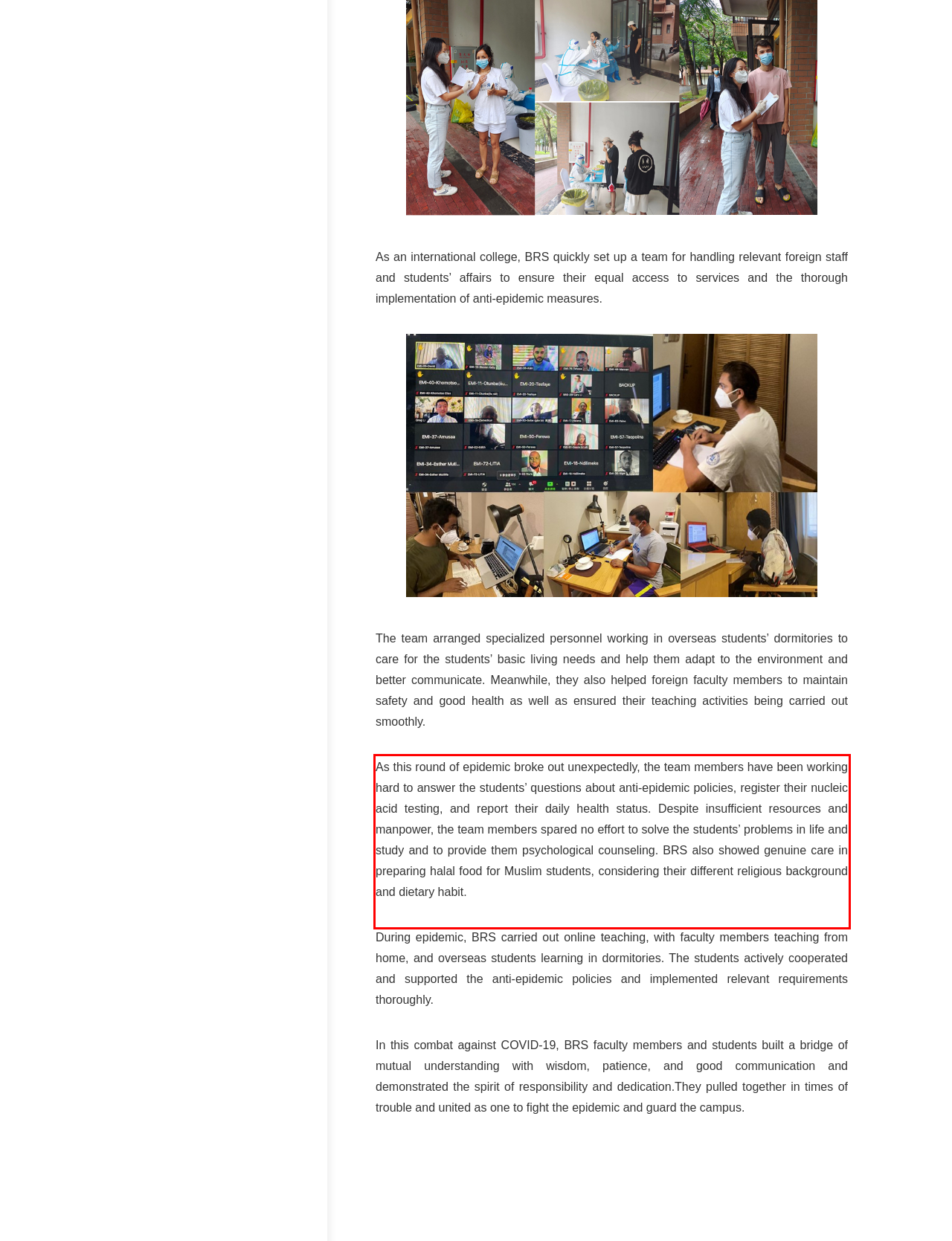You have a webpage screenshot with a red rectangle surrounding a UI element. Extract the text content from within this red bounding box.

As this round of epidemic broke out unexpectedly, the team members have been working hard to answer the students’ questions about anti-epidemic policies, register their nucleic acid testing, and report their daily health status. Despite insufficient resources and manpower, the team members spared no effort to solve the students’ problems in life and study and to provide them psychological counseling. BRS also showed genuine care in preparing halal food for Muslim students, considering their different religious background and dietary habit.